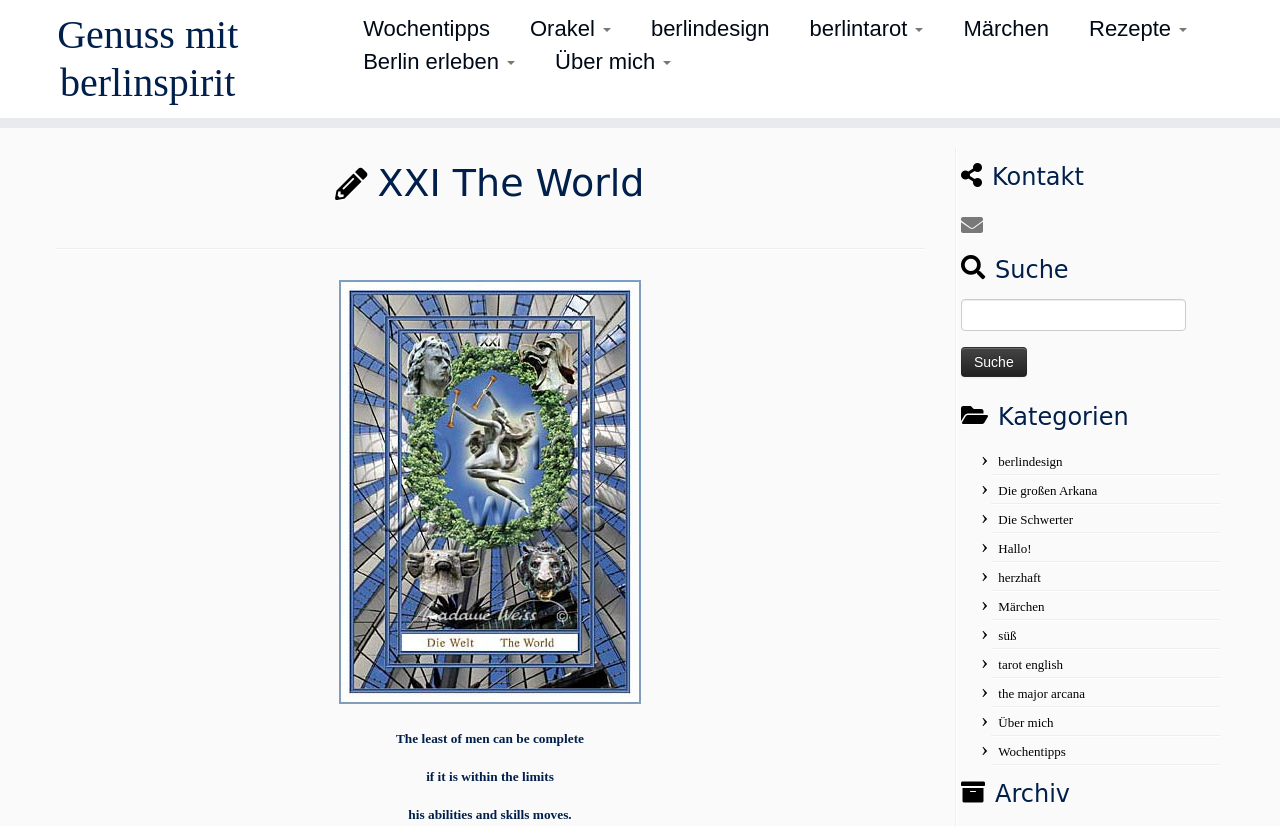Respond with a single word or phrase to the following question: What is the bounding box coordinate of the 'Die Welt' image?

[0.265, 0.339, 0.501, 0.852]